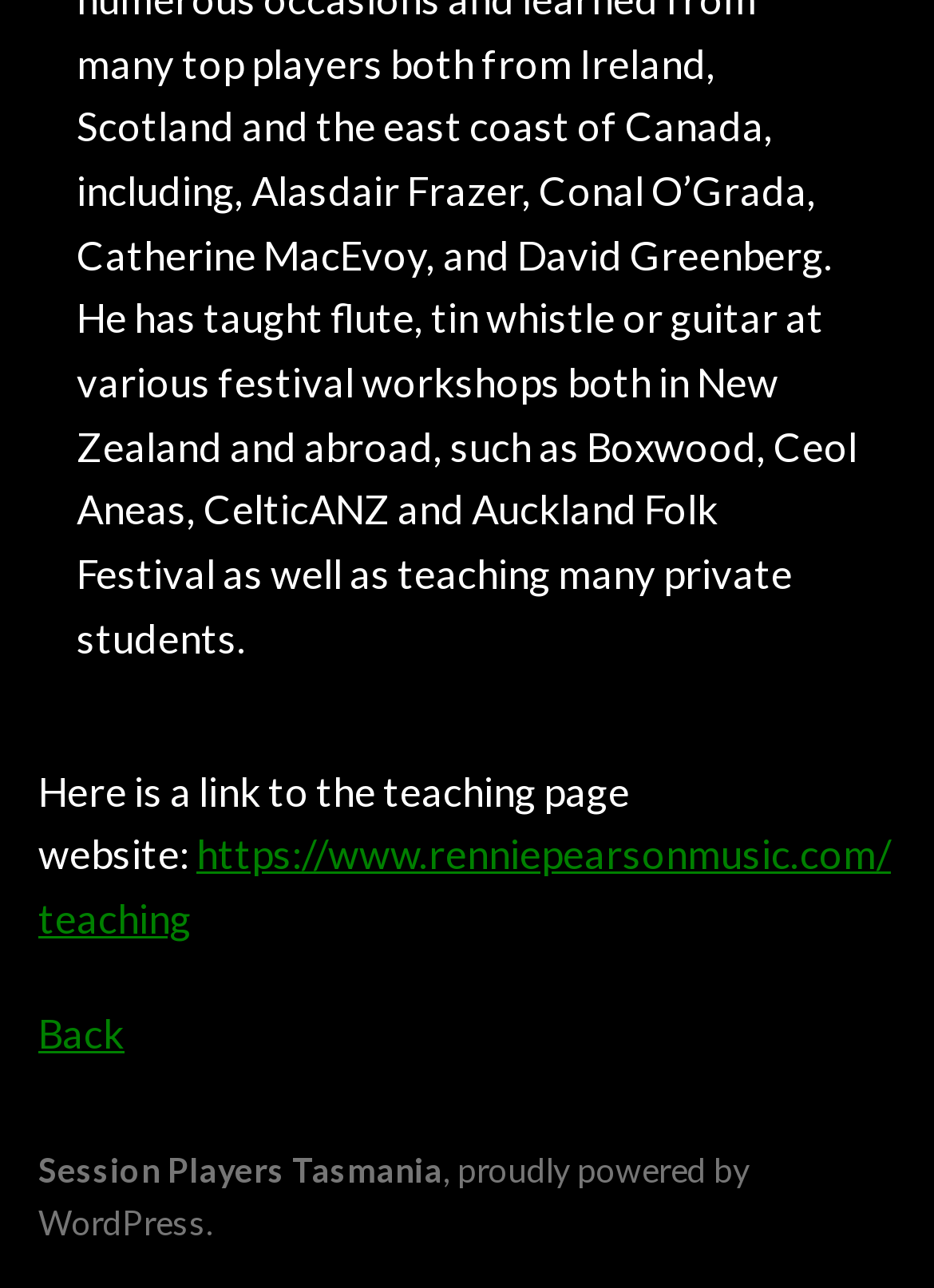Please analyze the image and provide a thorough answer to the question:
What is the text preceding the link 'Session Players Tasmania'?

There is no text preceding the link 'Session Players Tasmania' on the webpage. The link is located at the bottom of the webpage, and there is no text element before it.